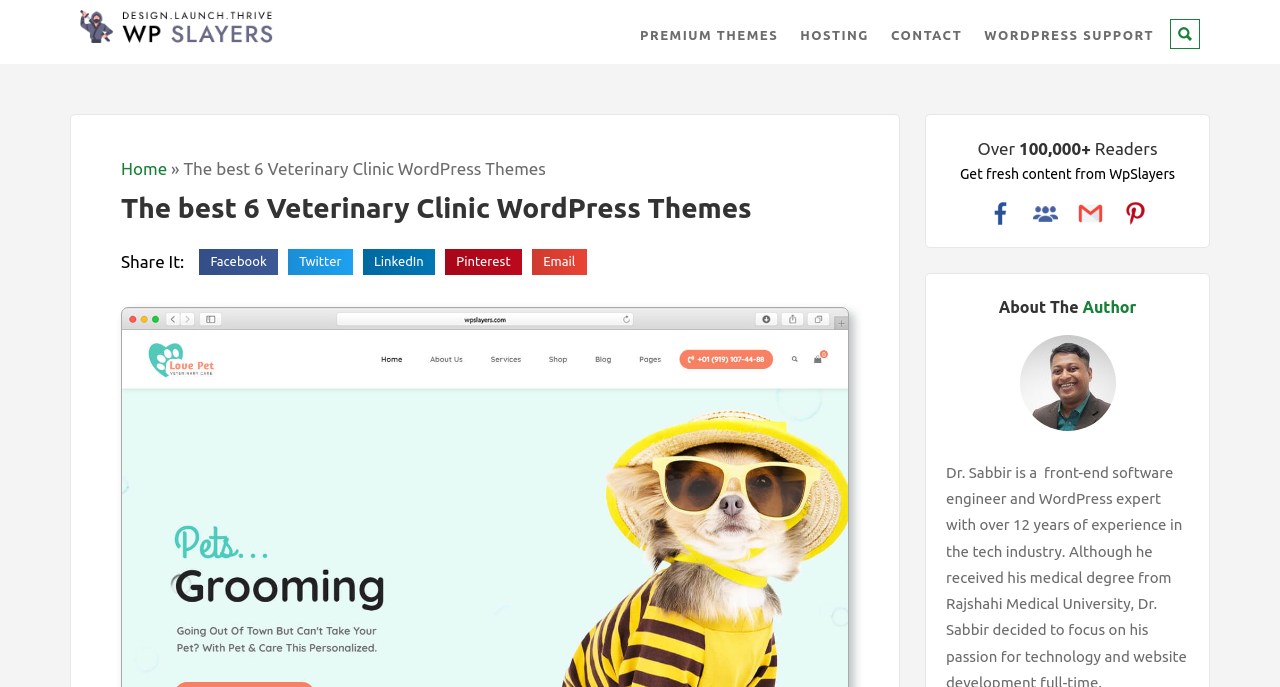Given the element description Решение проблем, identify the bounding box coordinates for the UI element on the webpage screenshot. The format should be (top-left x, top-left y, bottom-right x, bottom-right y), with values between 0 and 1.

None